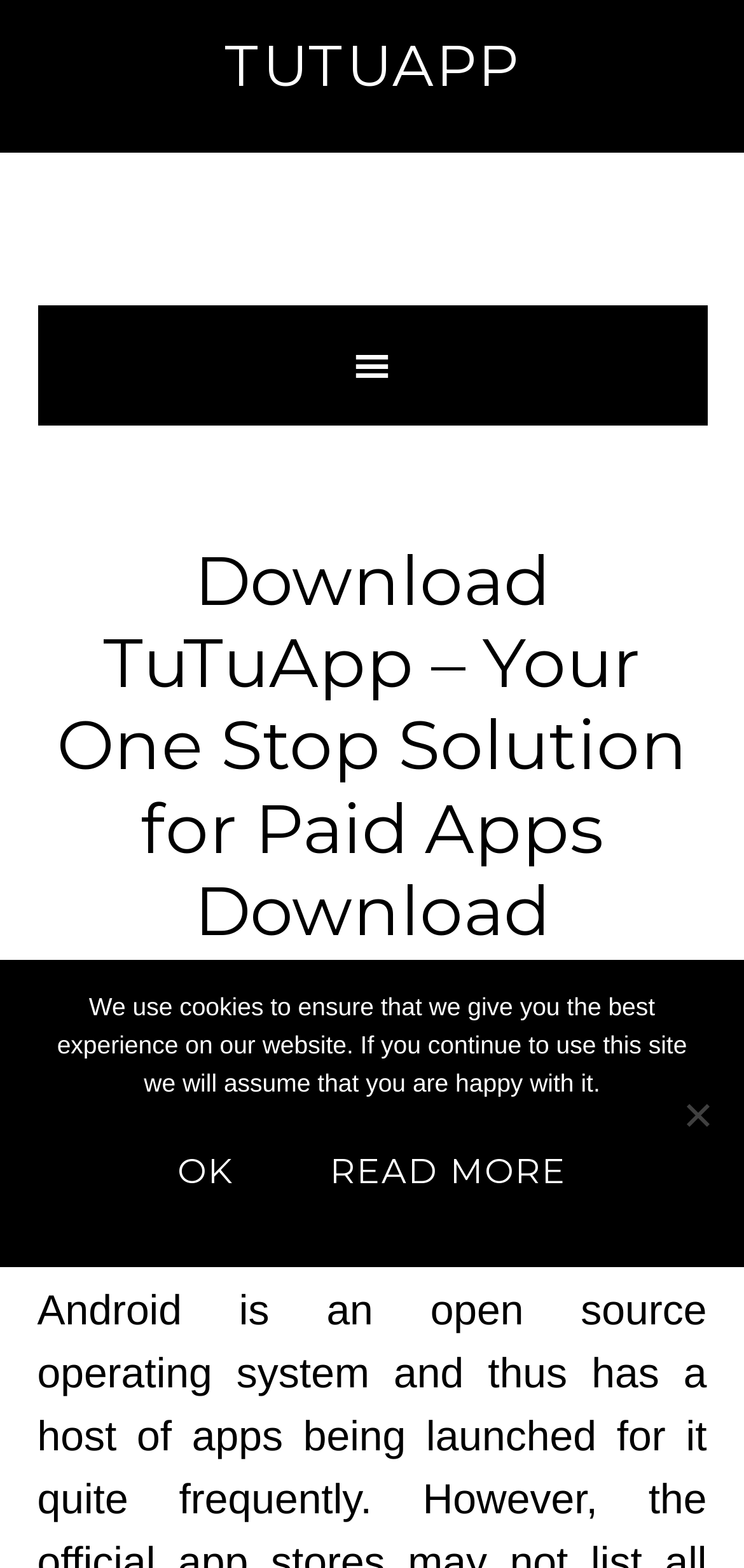Find the bounding box coordinates for the HTML element described as: "Leave a Comment". The coordinates should consist of four float values between 0 and 1, i.e., [left, top, right, bottom].

[0.408, 0.673, 0.827, 0.7]